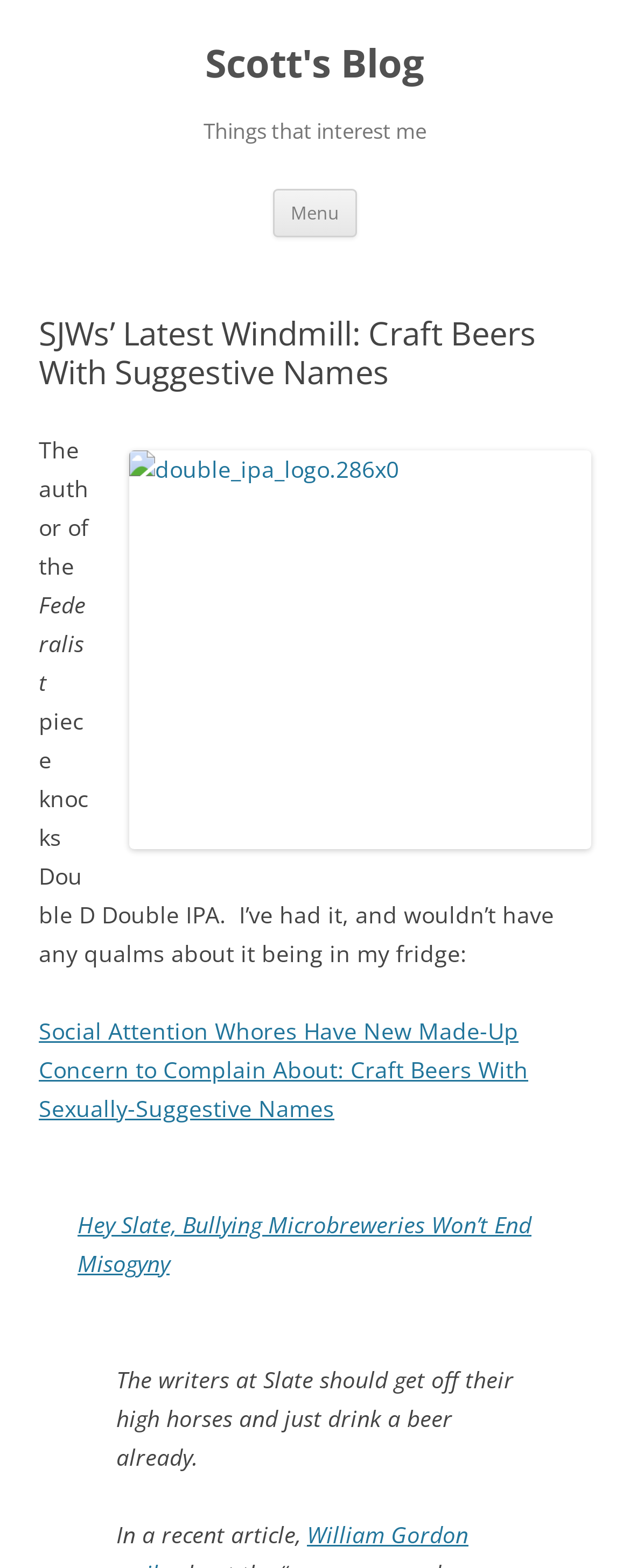Respond with a single word or phrase for the following question: 
What is the topic of the article?

Craft Beers